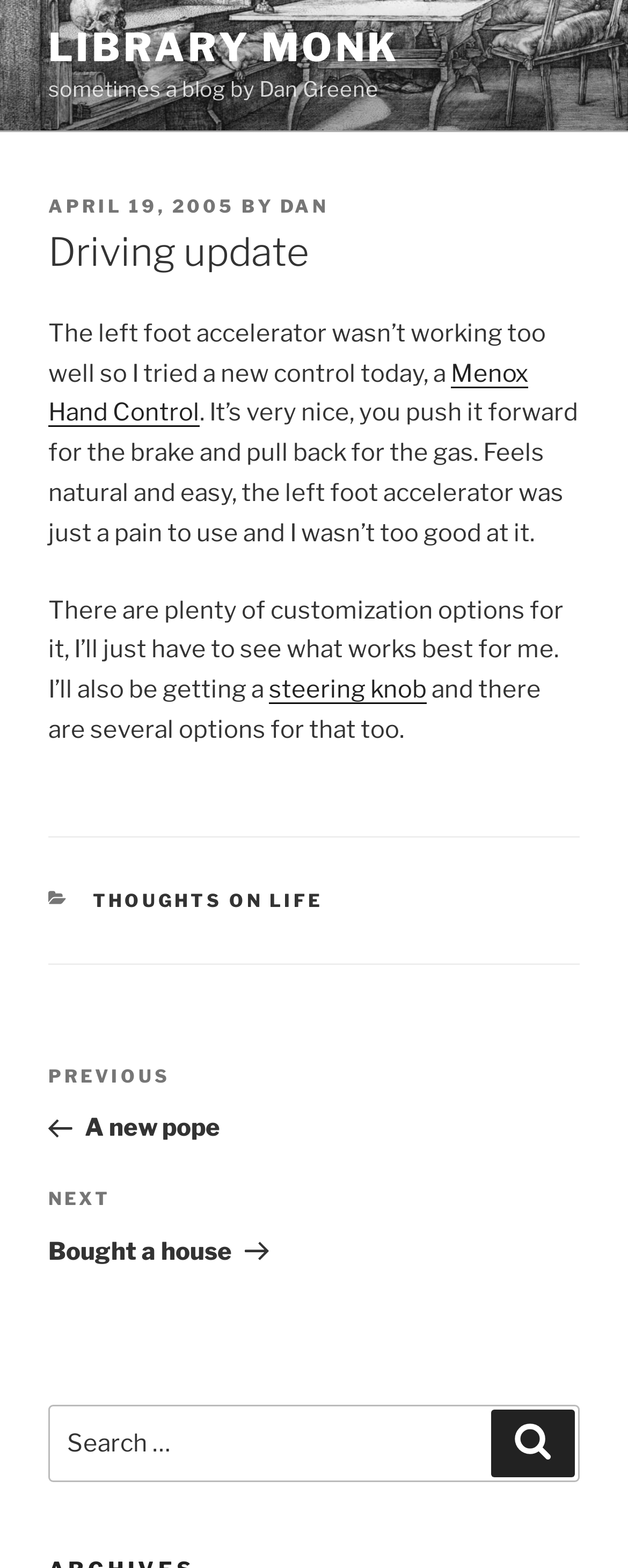Determine the bounding box coordinates of the region that needs to be clicked to achieve the task: "Click on the 'LIBRARY MONK' link".

[0.077, 0.015, 0.636, 0.045]